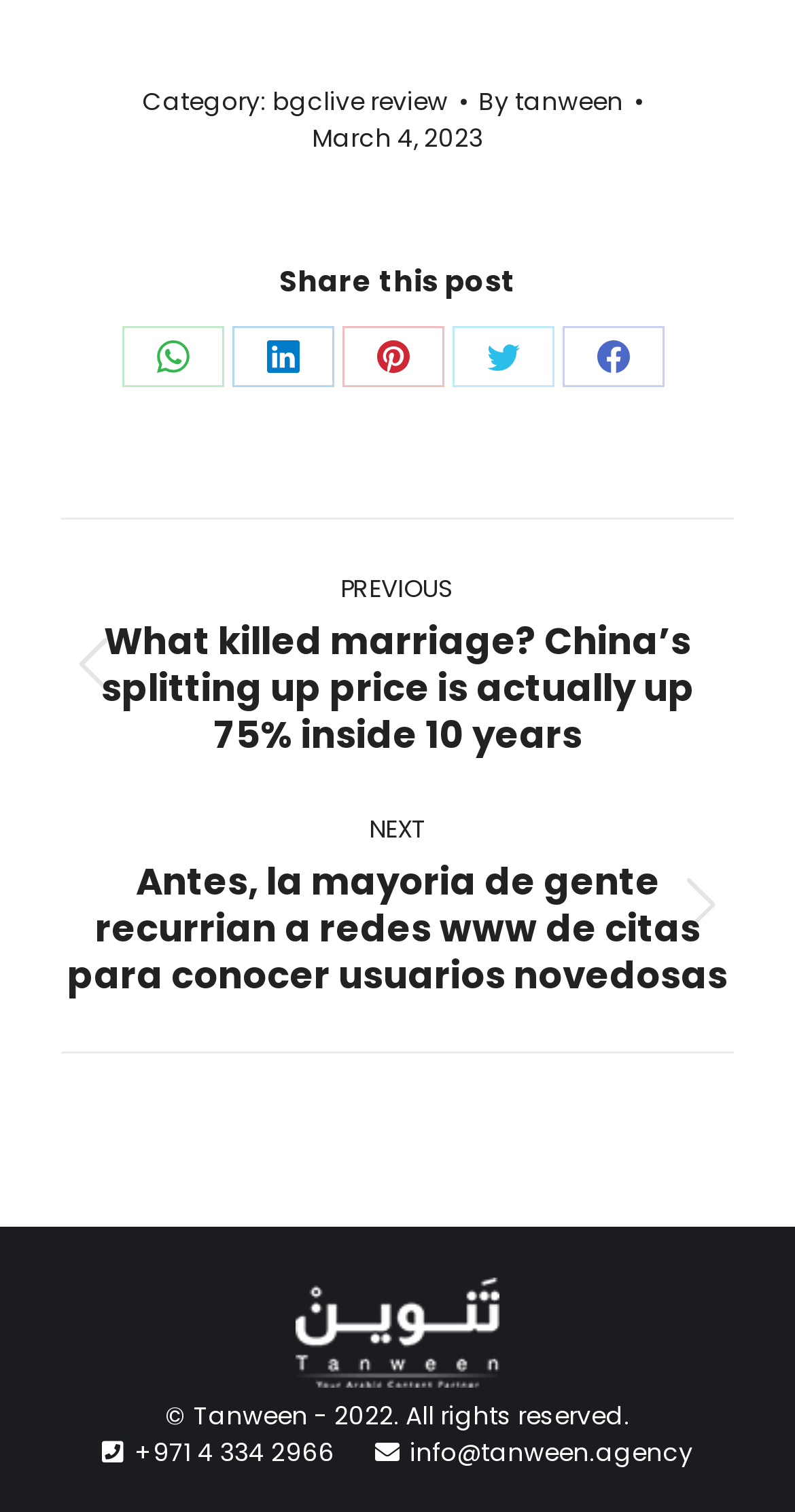Find the bounding box coordinates for the area that should be clicked to accomplish the instruction: "Contact via phone number".

[0.169, 0.949, 0.421, 0.972]